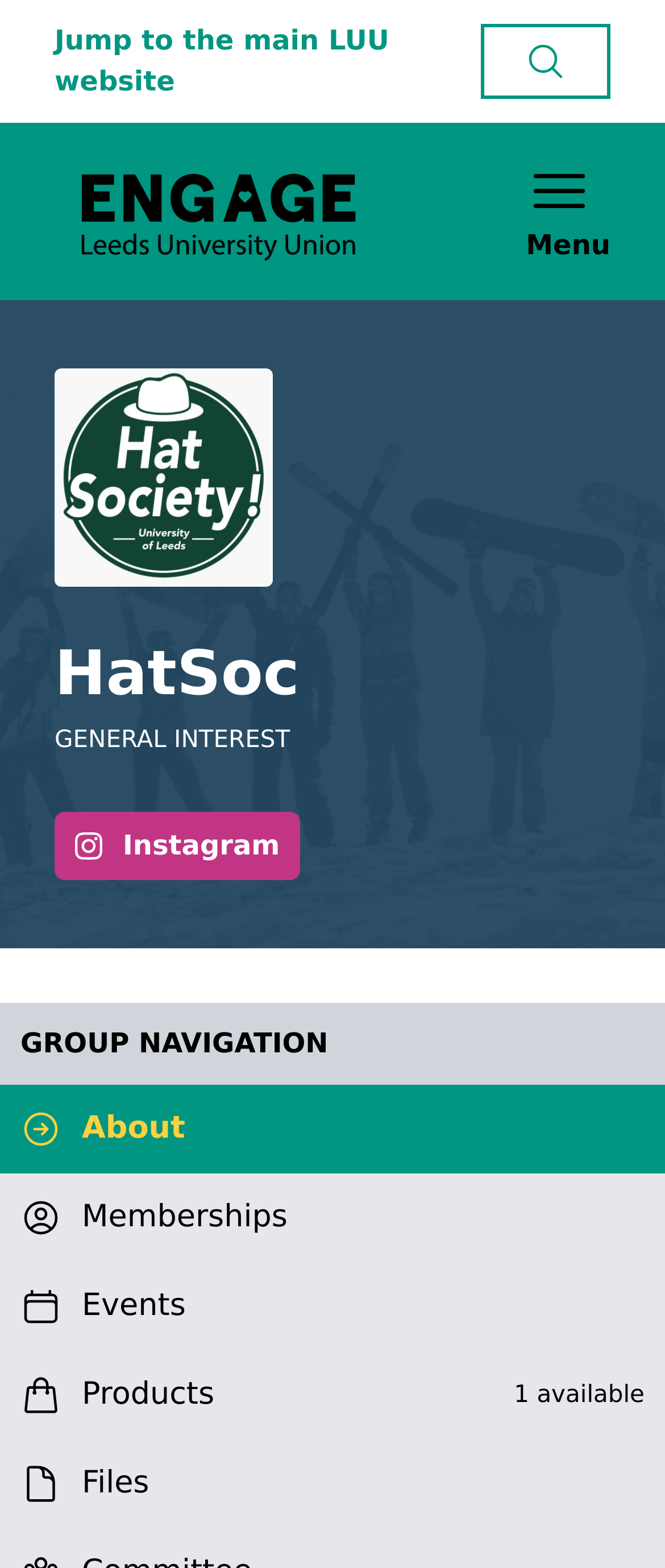Identify the bounding box coordinates for the element you need to click to achieve the following task: "Click the Jump to the main LUU website link". Provide the bounding box coordinates as four float numbers between 0 and 1, in the form [left, top, right, bottom].

[0.082, 0.015, 0.585, 0.062]